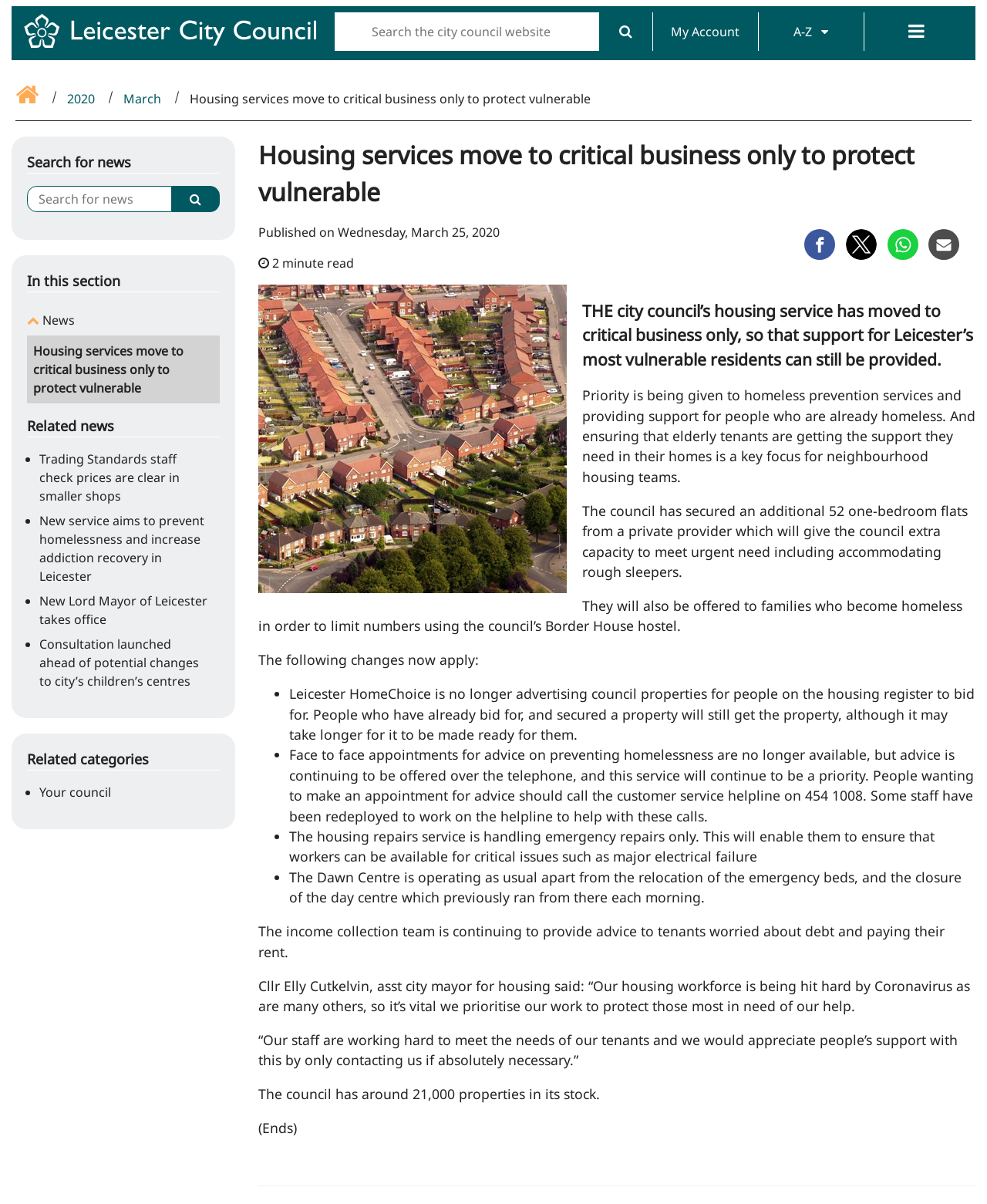Please find the bounding box coordinates of the element that you should click to achieve the following instruction: "Share on Facebook". The coordinates should be presented as four float numbers between 0 and 1: [left, top, right, bottom].

[0.815, 0.205, 0.846, 0.219]